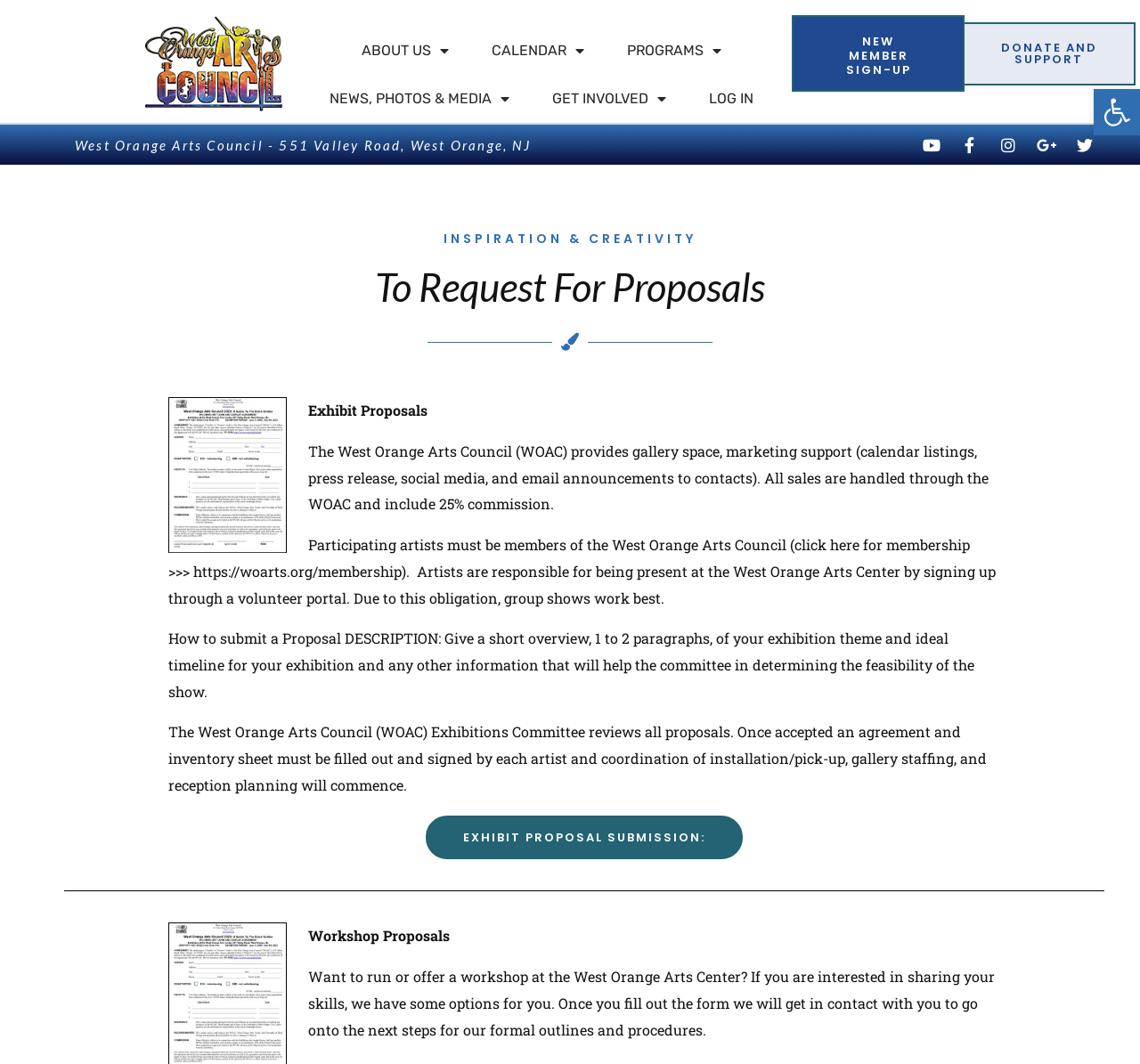Determine the bounding box coordinates of the clickable region to execute the instruction: "Log in". The coordinates should be four float numbers between 0 and 1, denoted as [left, top, right, bottom].

[0.603, 0.07, 0.68, 0.115]